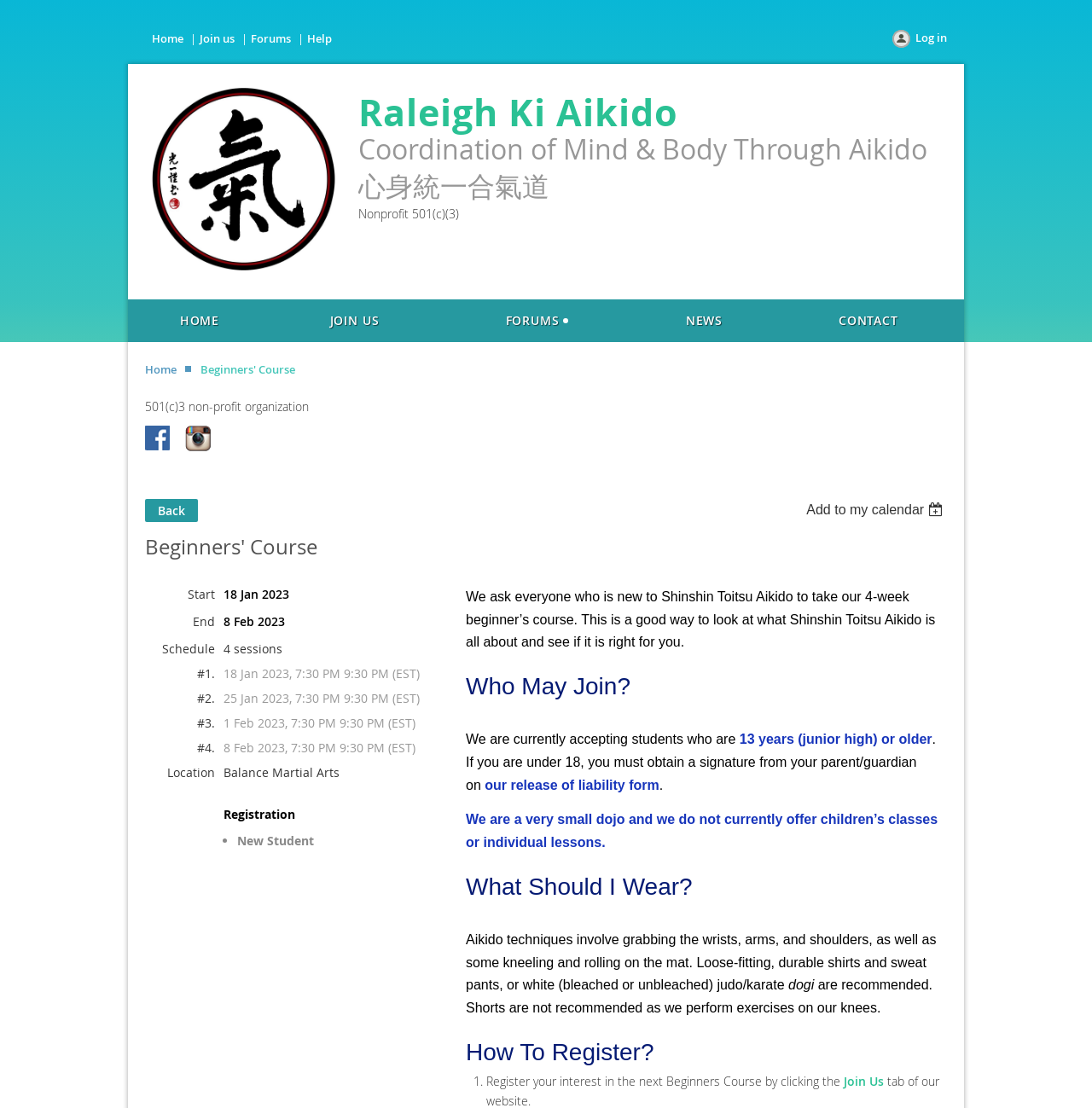Identify the bounding box coordinates of the clickable region required to complete the instruction: "Click on the 'Facebook' link". The coordinates should be given as four float numbers within the range of 0 and 1, i.e., [left, top, right, bottom].

[0.133, 0.384, 0.158, 0.409]